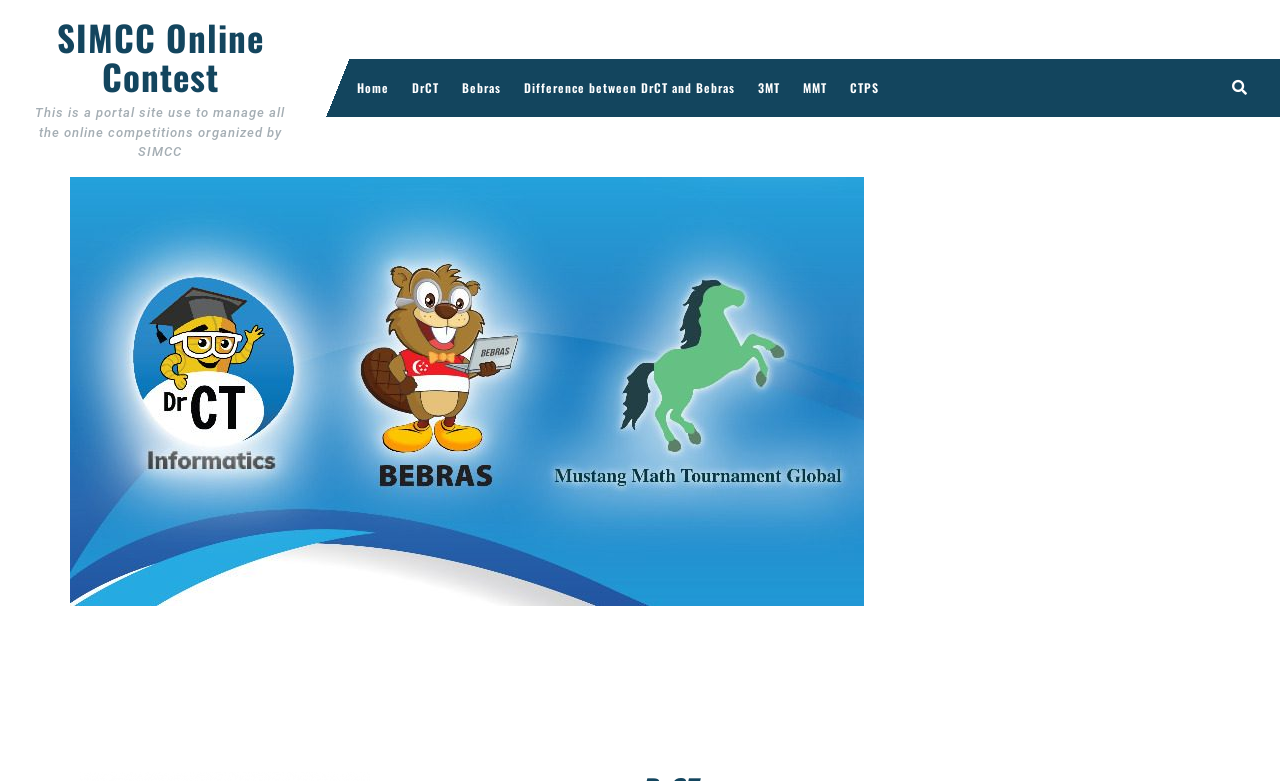What is the icon located at the top right corner?
Using the visual information from the image, give a one-word or short-phrase answer.

Search icon